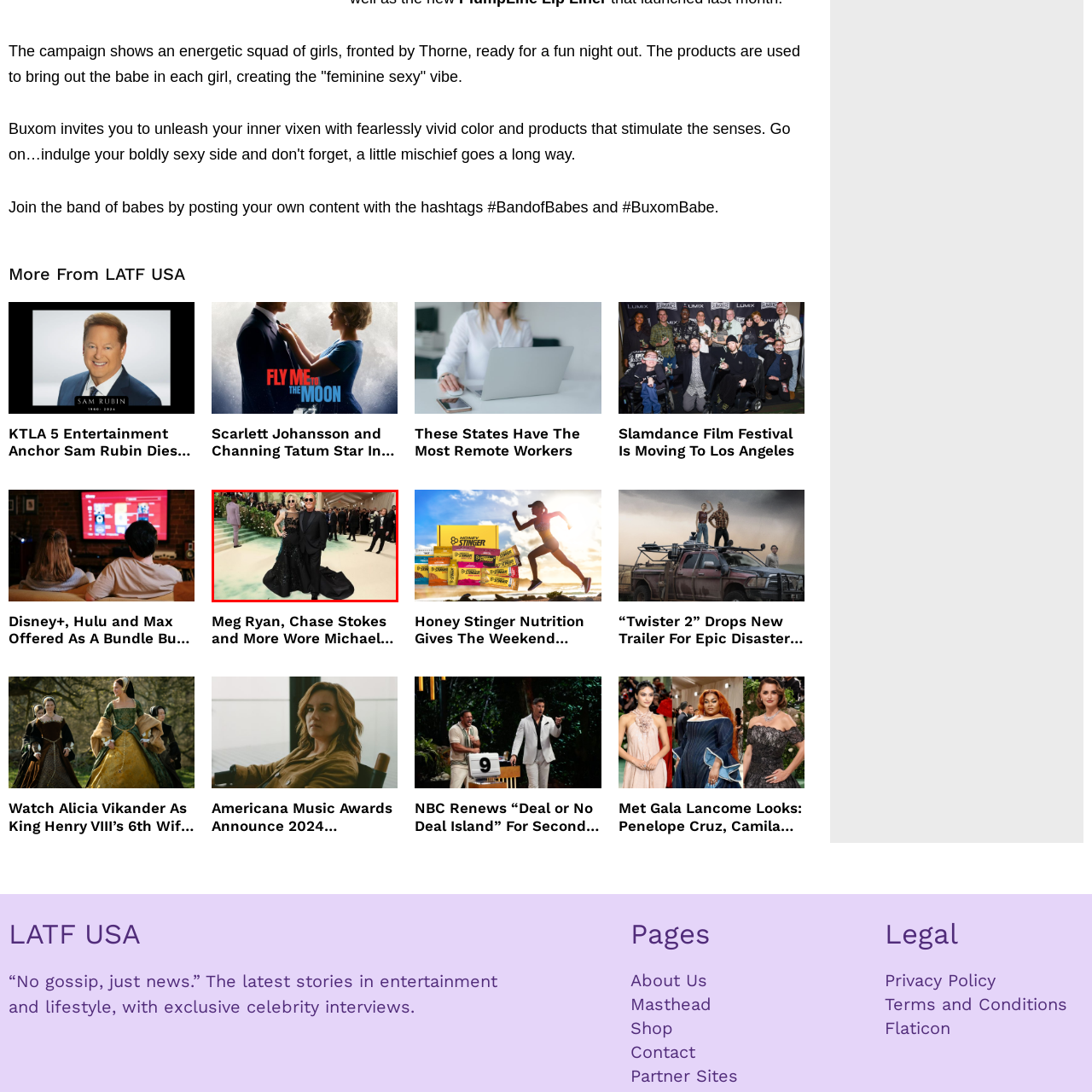Refer to the image marked by the red boundary and provide a single word or phrase in response to the question:
What is the atmosphere of the event?

Vibrant